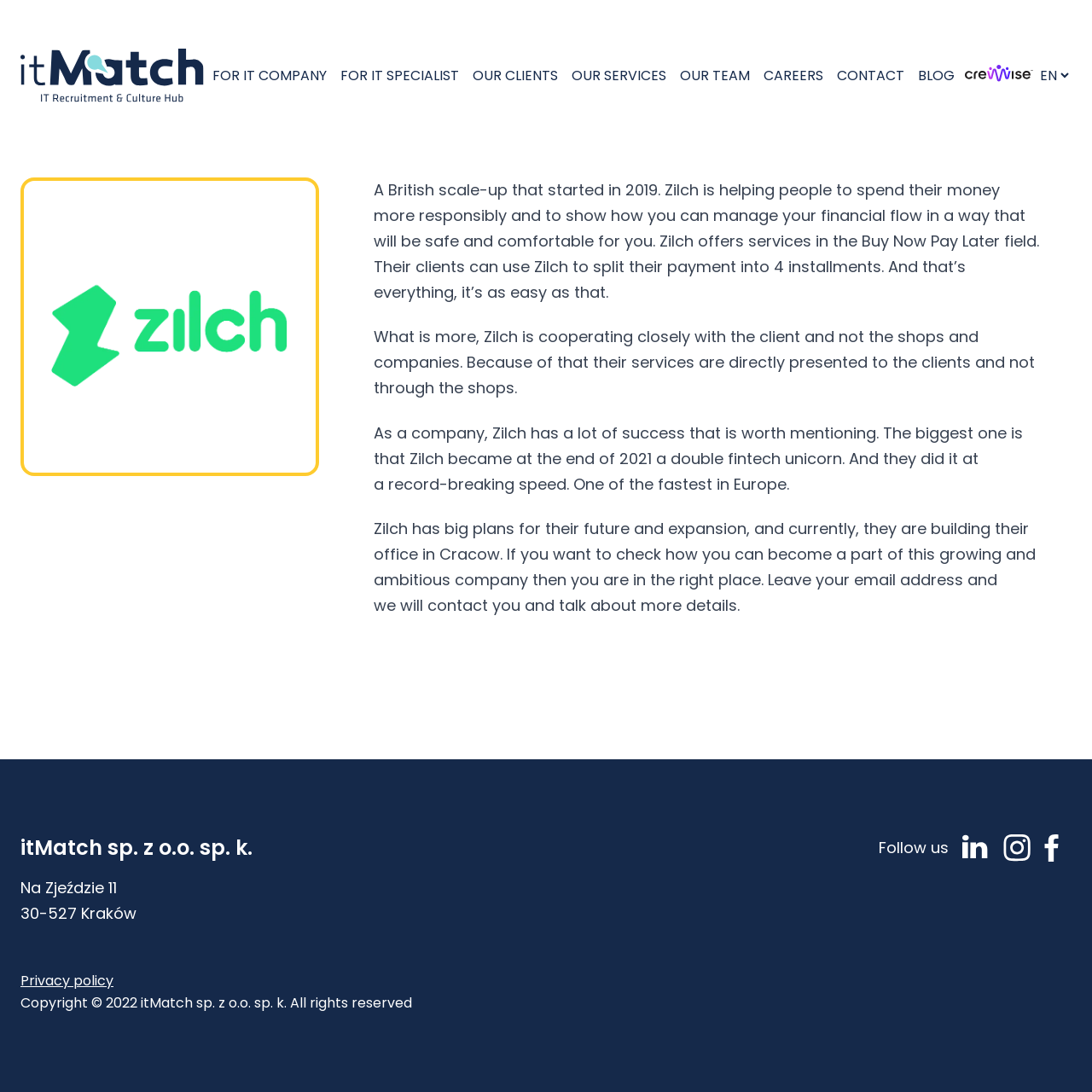Please determine the bounding box coordinates of the section I need to click to accomplish this instruction: "Click the 'CONTACT' link".

[0.76, 0.054, 0.834, 0.084]